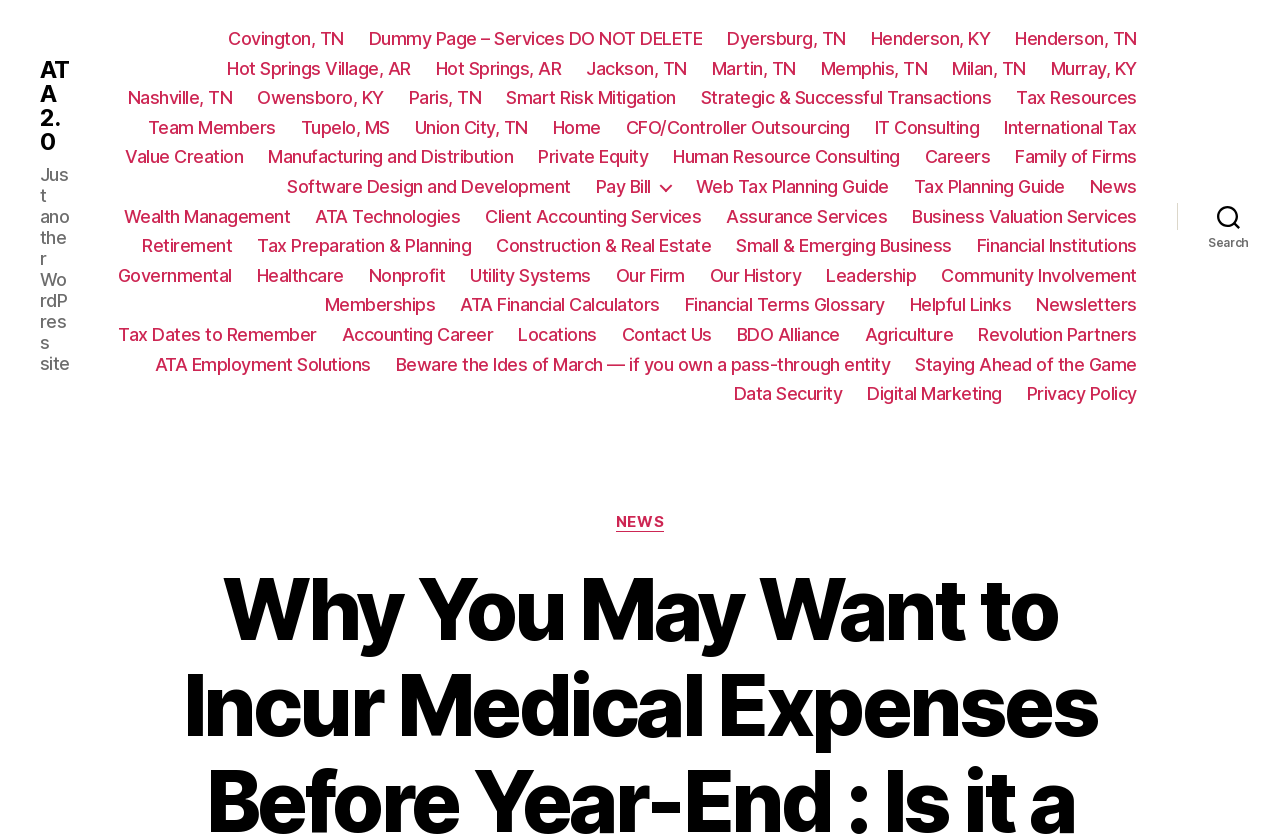Is there a 'Contact Us' page on the website?
Provide an in-depth answer to the question, covering all aspects.

The 'Contact Us' page can be accessed by clicking on the 'Contact Us' link in the navigation menu, which is located at the top of the webpage.